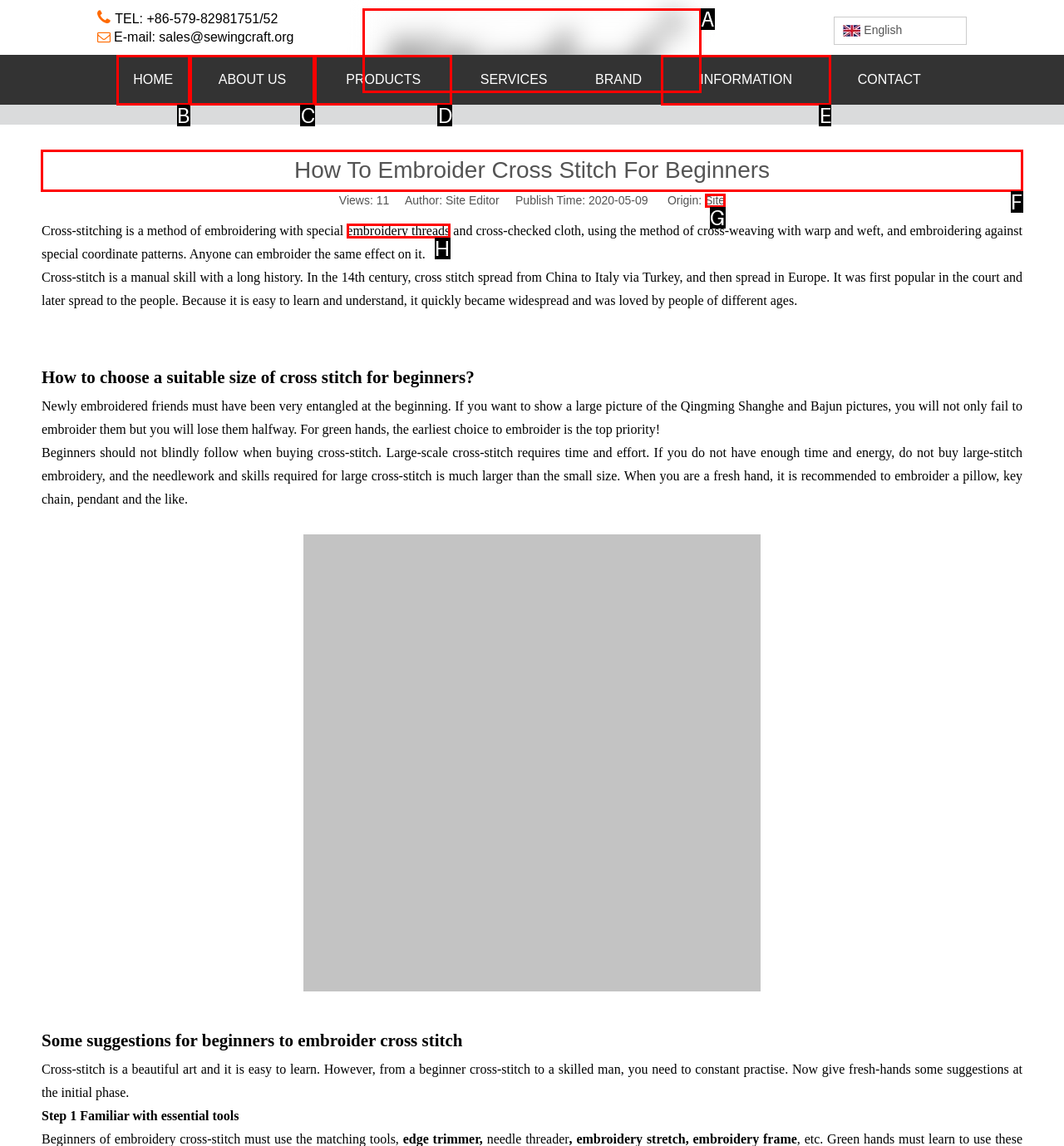Among the marked elements in the screenshot, which letter corresponds to the UI element needed for the task: Read the article about How To Embroider Cross Stitch For Beginners?

F